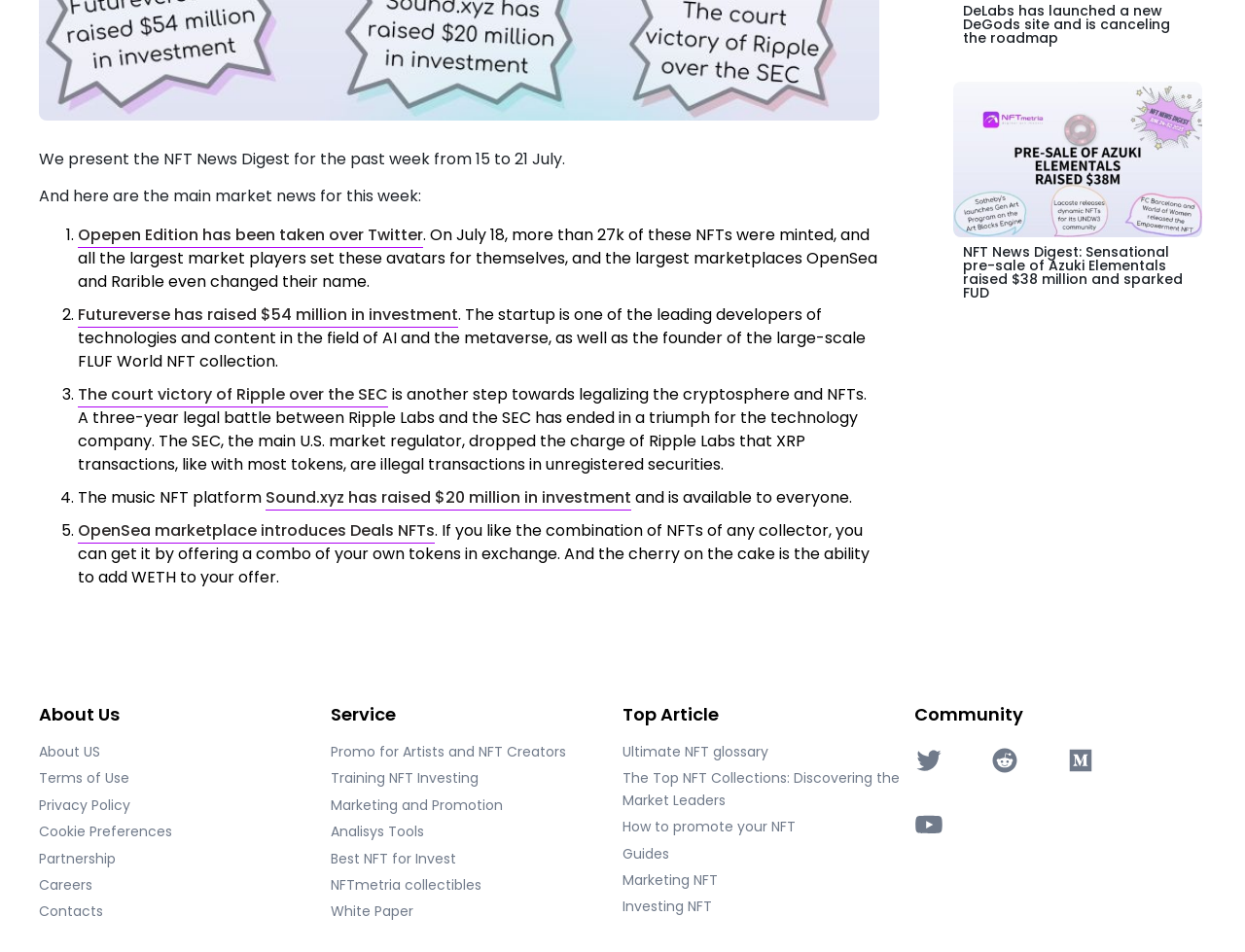From the element description Dogs and Cats, predict the bounding box coordinates of the UI element. The coordinates must be specified in the format (top-left x, top-left y, bottom-right x, bottom-right y) and should be within the 0 to 1 range.

None